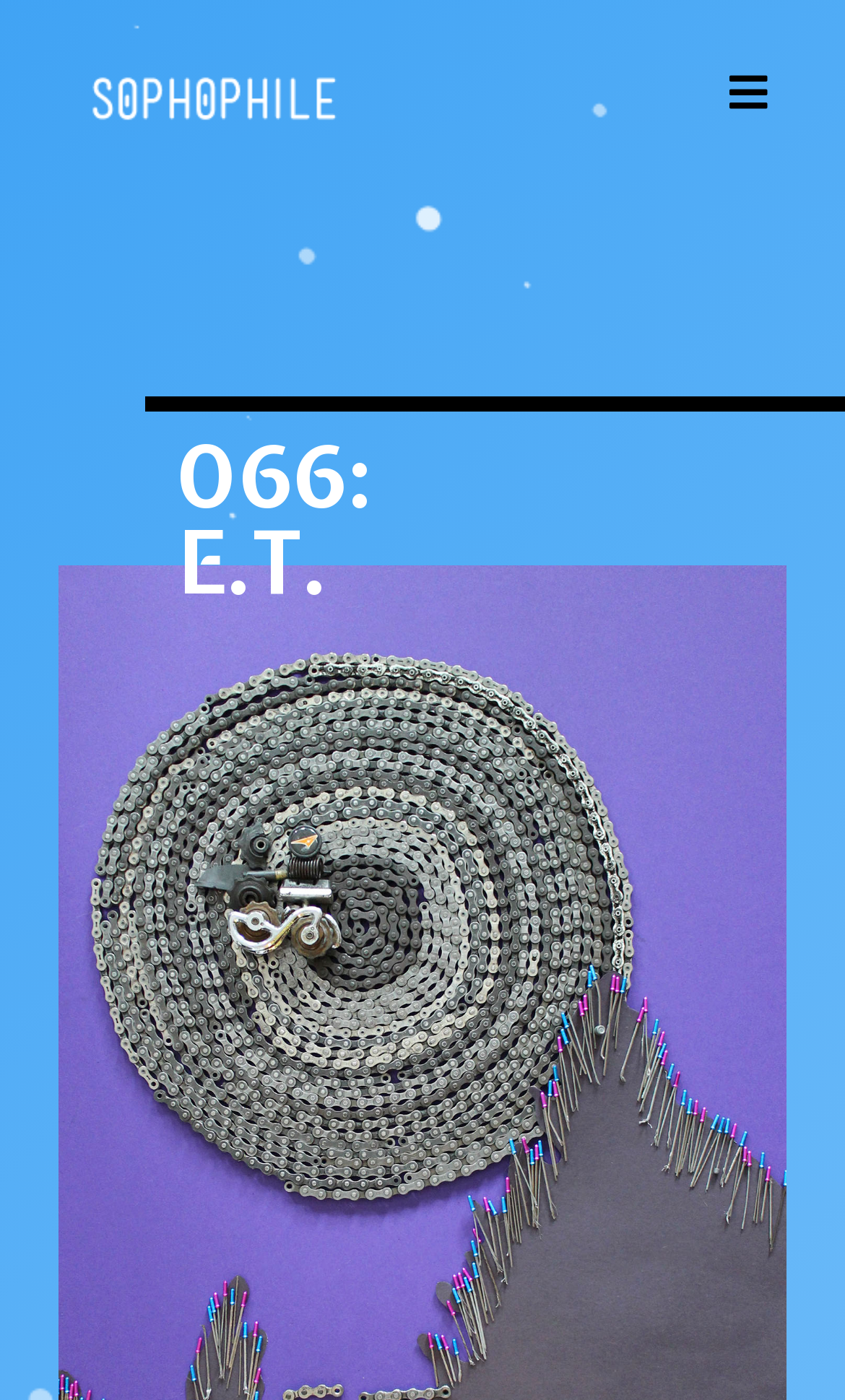What is the topic of the current page?
Offer a detailed and full explanation in response to the question.

The heading element with the text '066: E.T.' is a prominent element on the page, indicating that the topic of the current page is related to E.T.